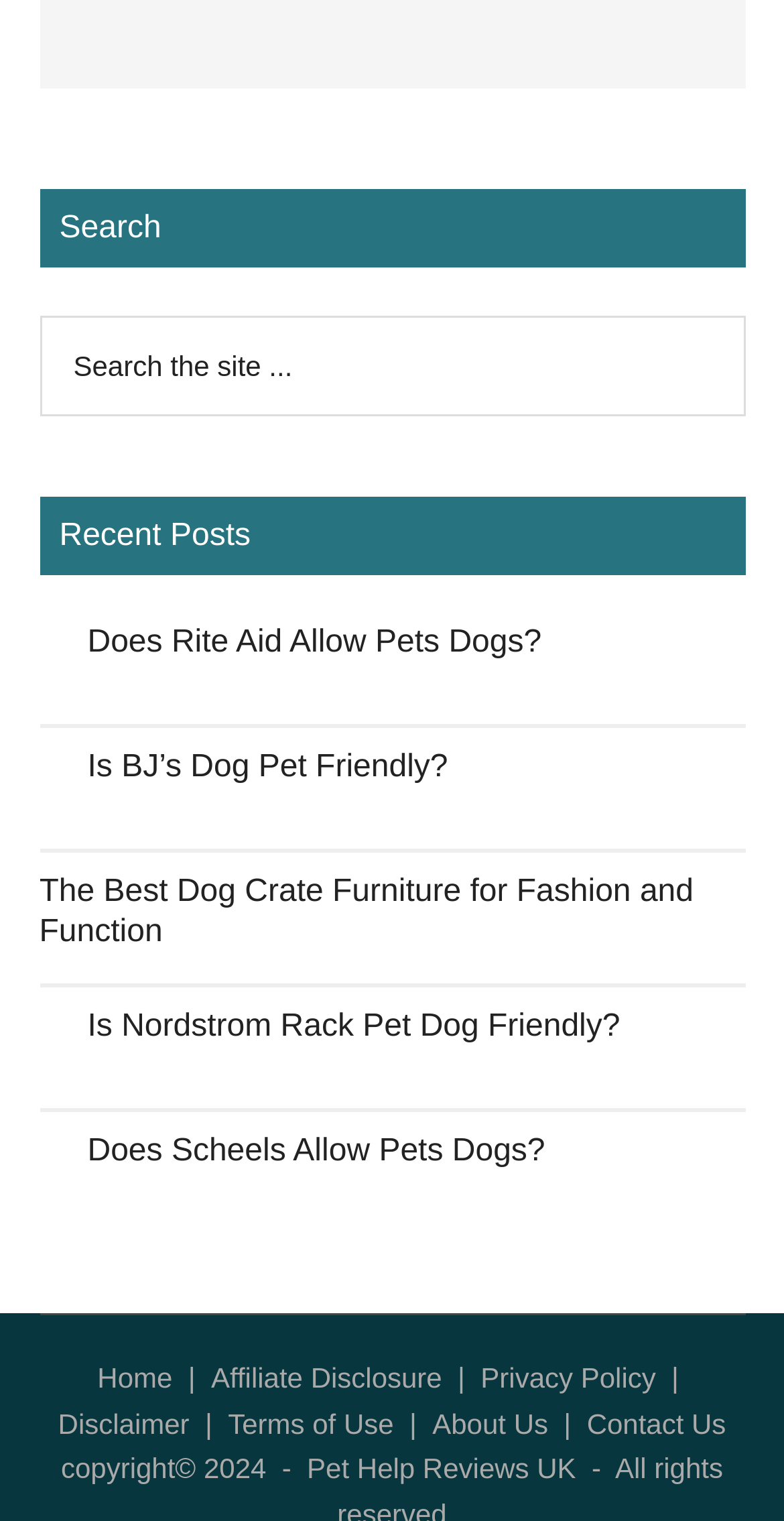Observe the image and answer the following question in detail: What is the copyright year of the website?

The copyright information at the bottom of the page indicates that the website's content is copyrighted from 2024, suggesting that the website is relatively new or has been updated recently.